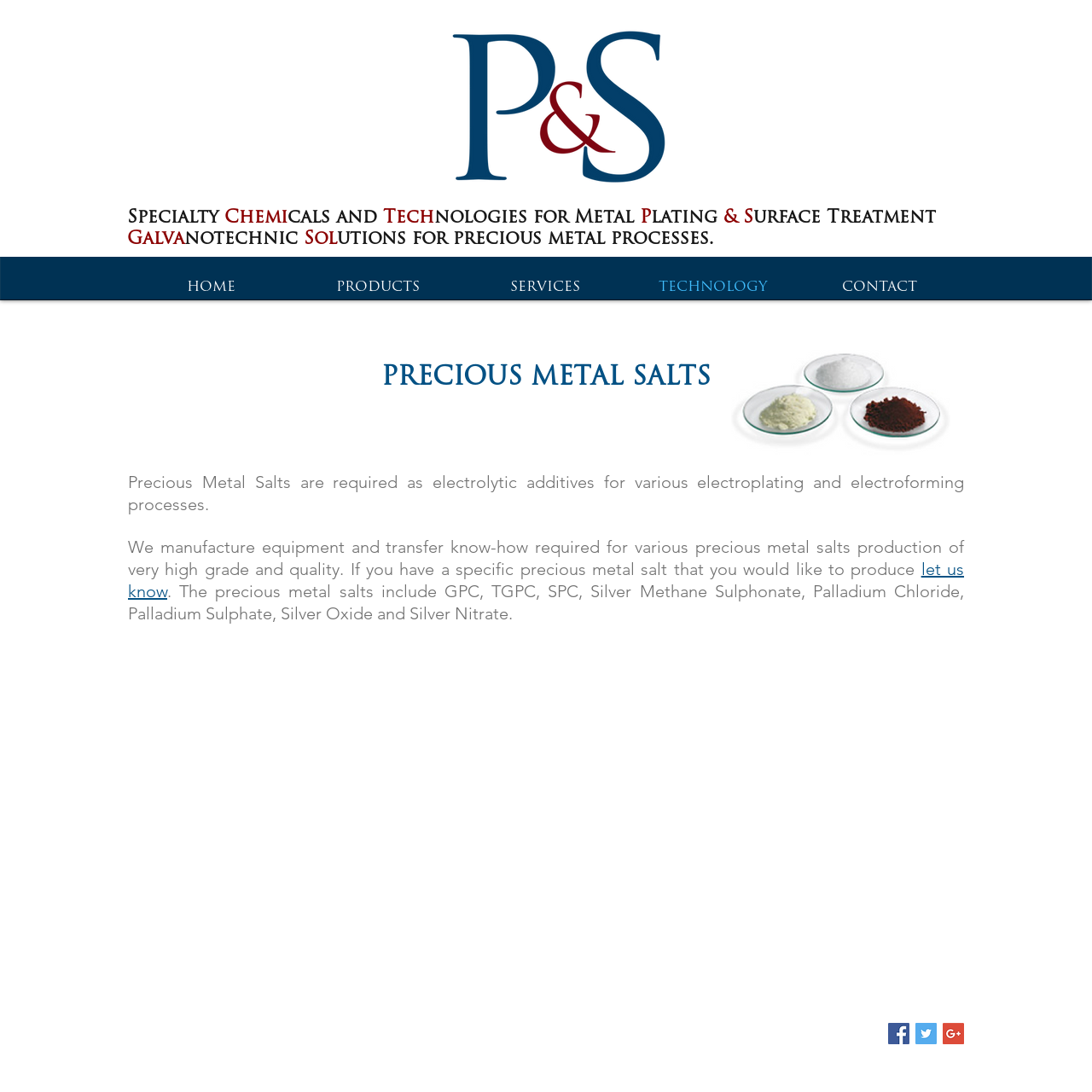Please answer the following question using a single word or phrase: 
What are the precious metal salts used for?

Electrolytic additives